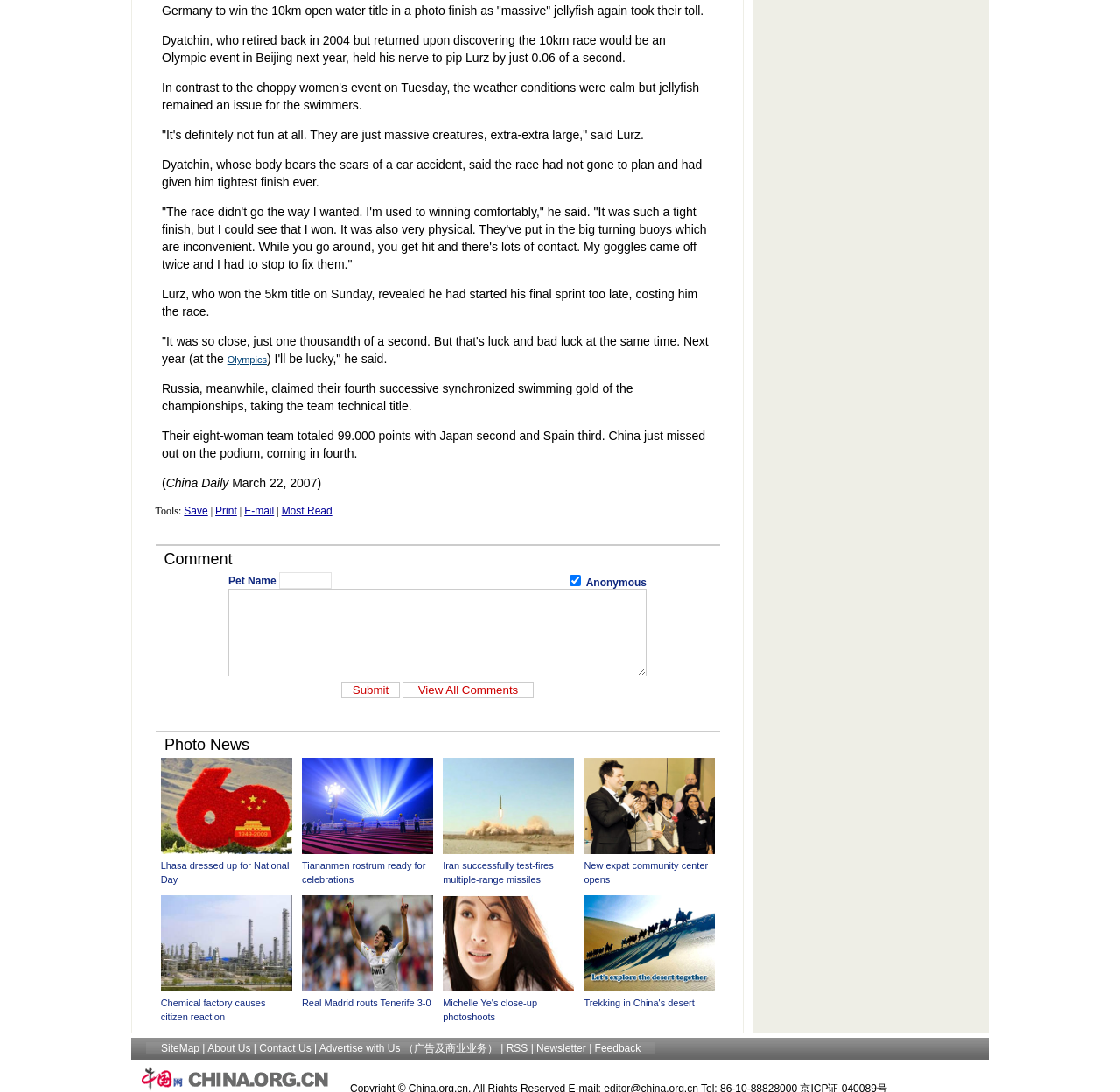Select the bounding box coordinates of the element I need to click to carry out the following instruction: "Click the 'Print' link".

[0.192, 0.462, 0.212, 0.474]